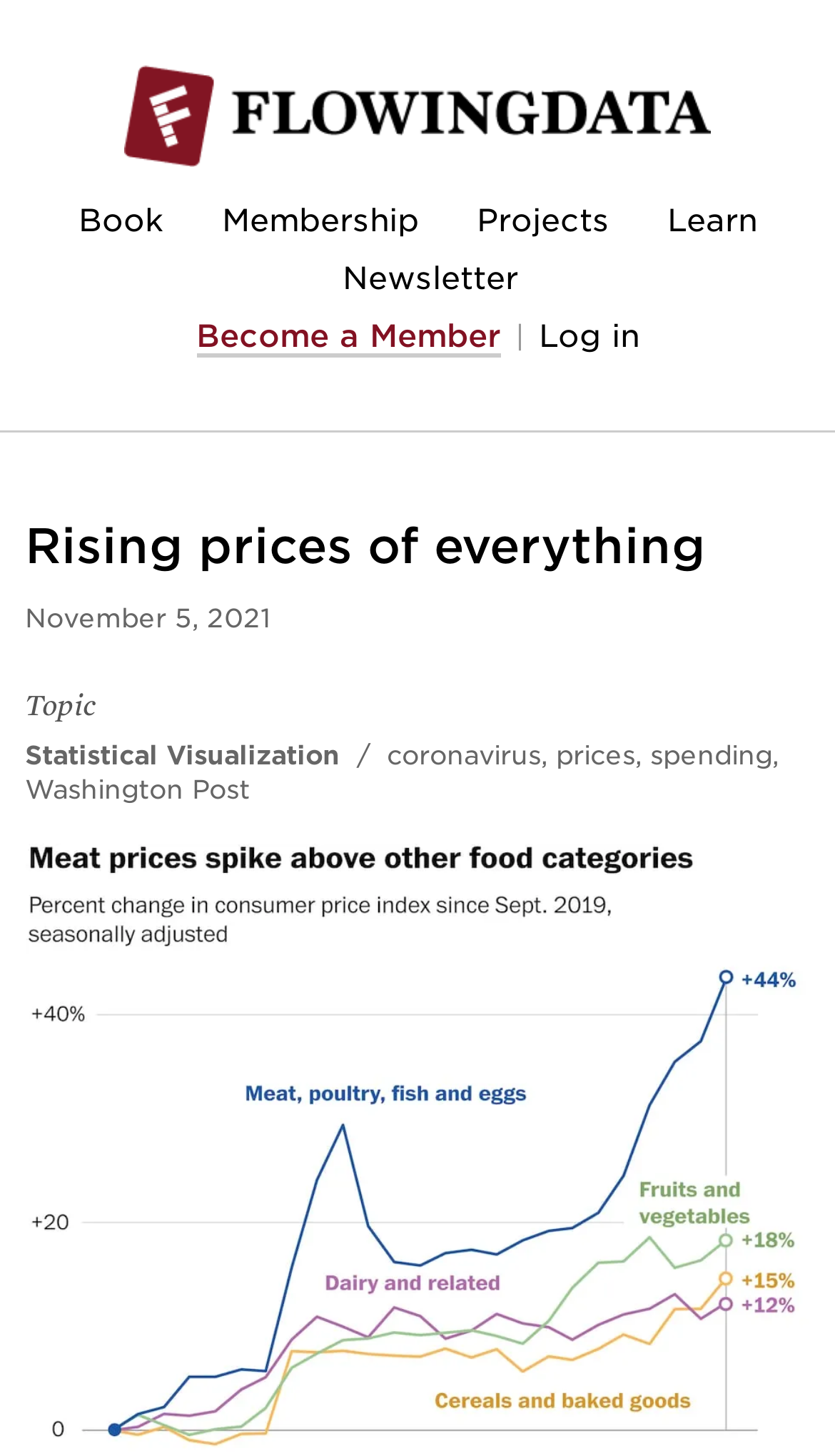Can you find the bounding box coordinates of the area I should click to execute the following instruction: "Click on the 'Book' link"?

[0.094, 0.139, 0.196, 0.164]